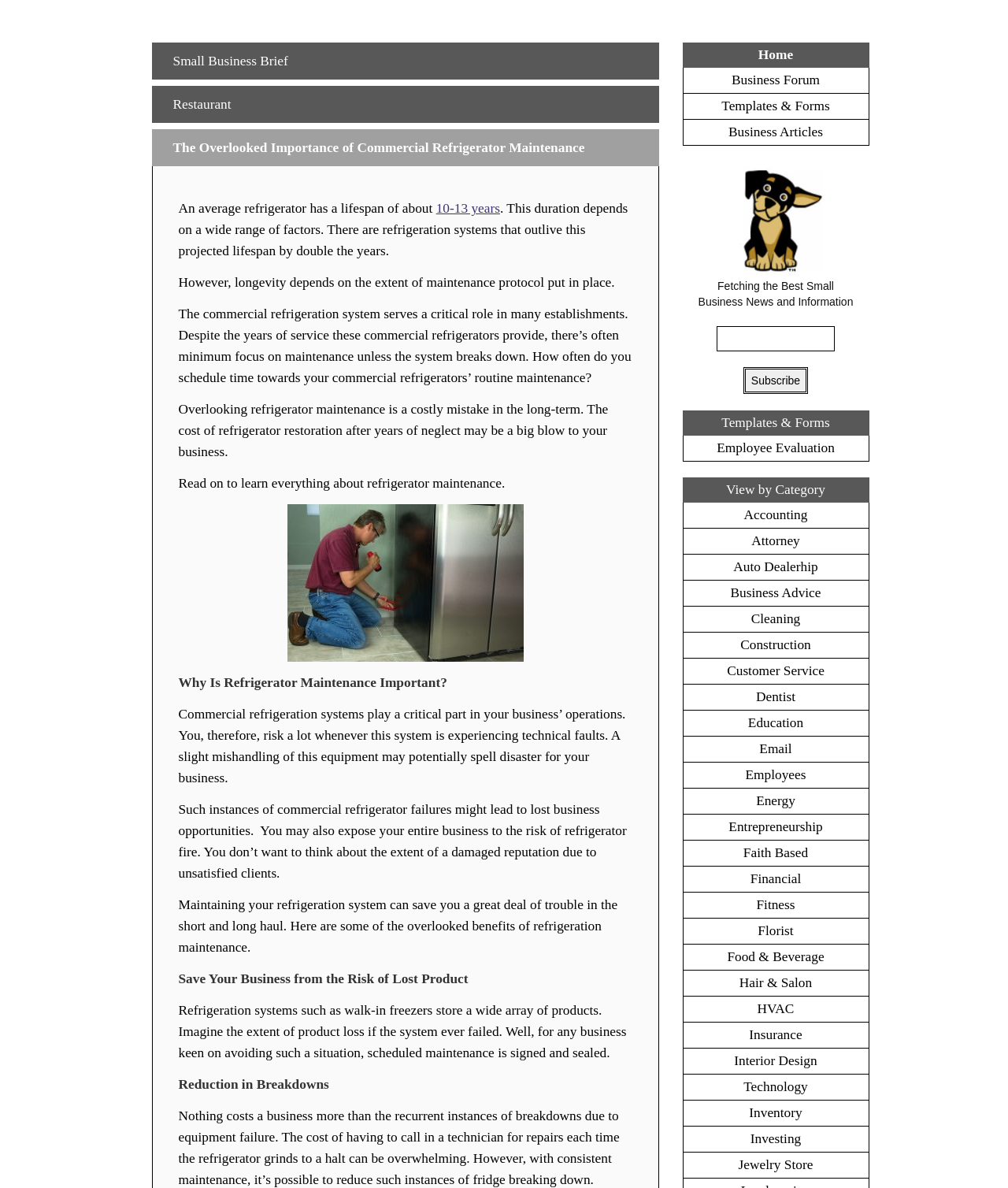Can you locate the main headline on this webpage and provide its text content?

The Overlooked Importance of Commercial Refrigerator Maintenance